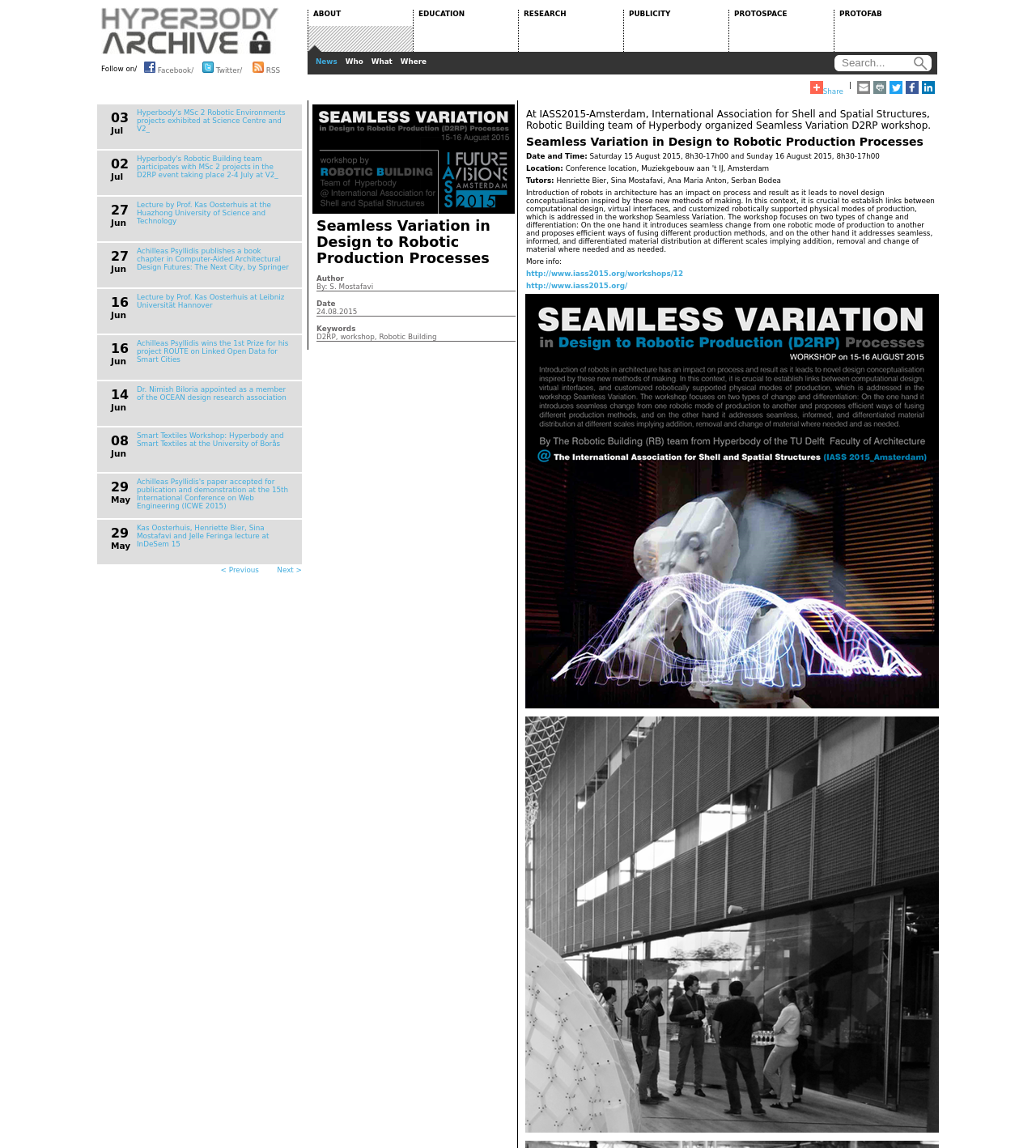What is the date of the workshop?
Offer a detailed and exhaustive answer to the question.

I found the answer by reading the text on the webpage, which mentions the date and time of the workshop as 'Saturday 15 August 2015, 8h30-17h00 and Sunday 16 August 2015, 8h30-17h00'.